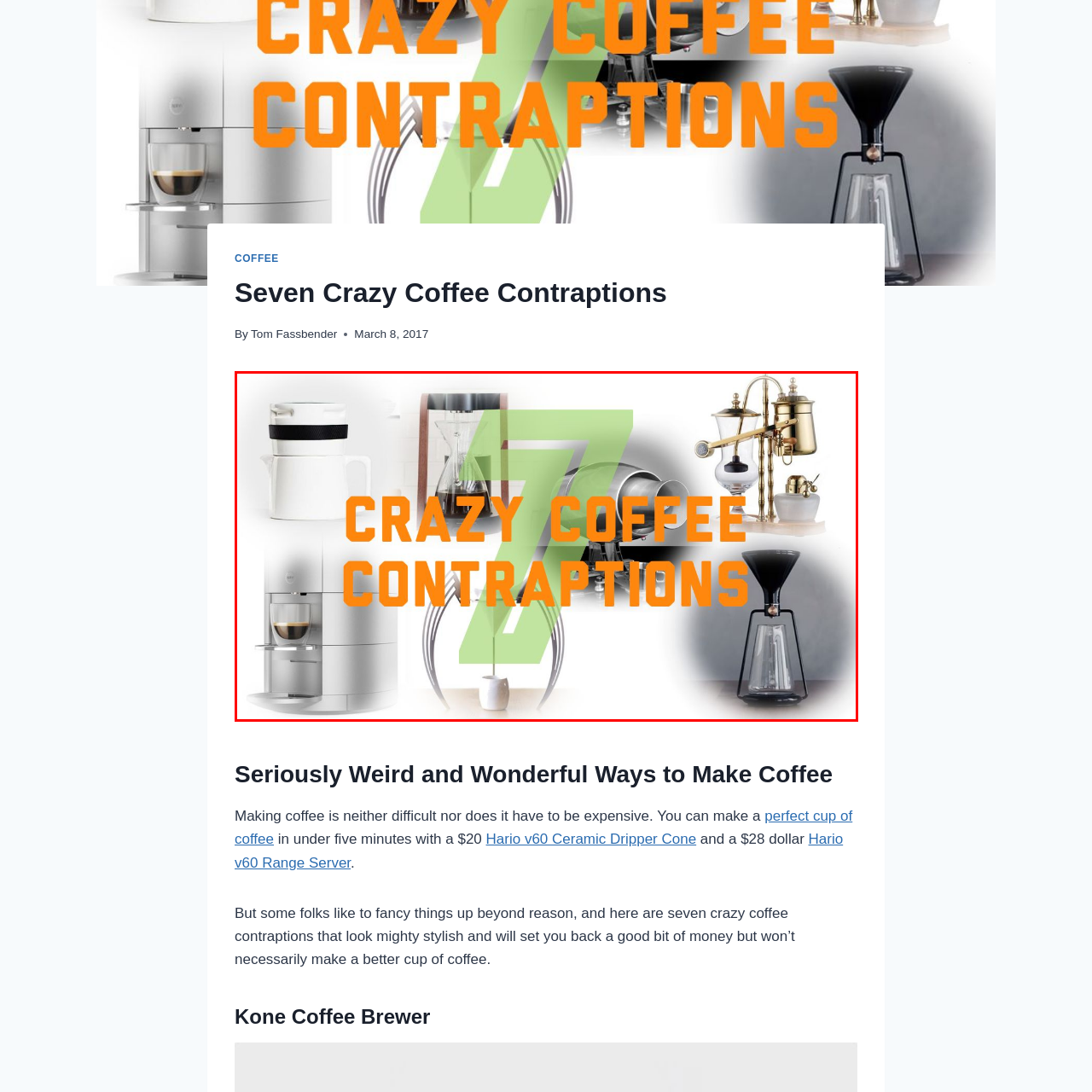Observe the content inside the red rectangle, What is the background of the image? 
Give your answer in just one word or phrase.

Collage of coffee apparatuses